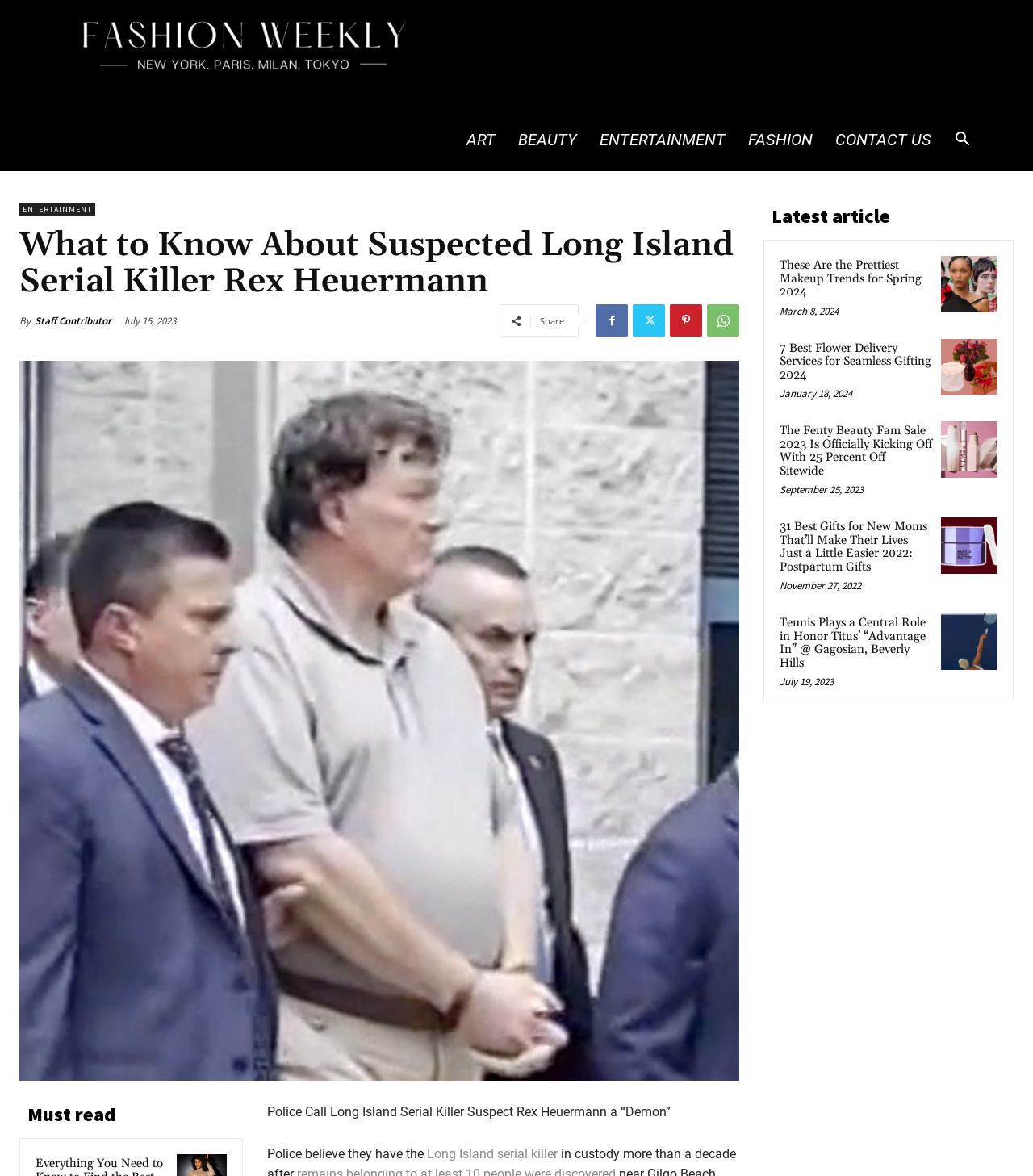Could you determine the bounding box coordinates of the clickable element to complete the instruction: "Visit the ENTERTAINMENT section"? Provide the coordinates as four float numbers between 0 and 1, i.e., [left, top, right, bottom].

[0.57, 0.092, 0.713, 0.146]